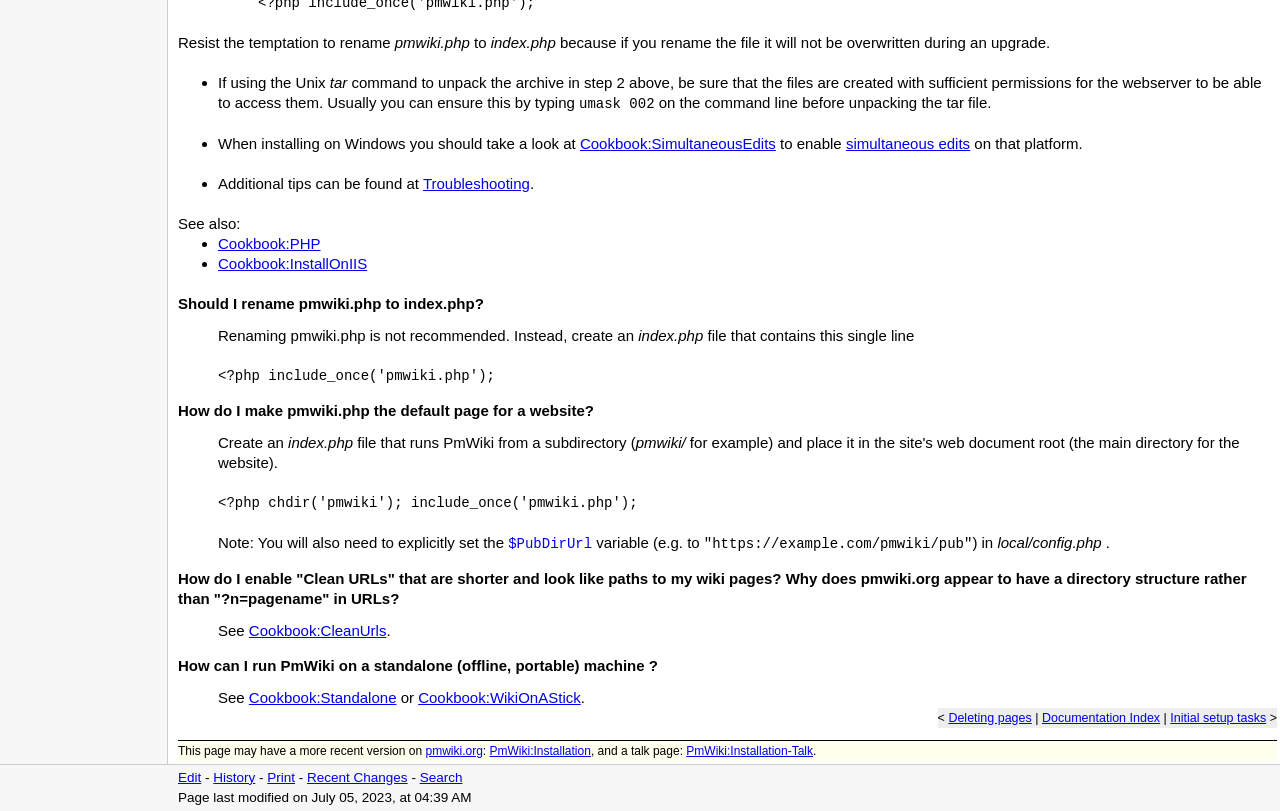What is the purpose of umask 002 command?
Look at the image and provide a detailed response to the question.

The webpage mentions that when using the Unix tar command to unpack the archive, typing umask 002 on the command line before unpacking the tar file ensures that the files are created with sufficient permissions for the webserver to access them.